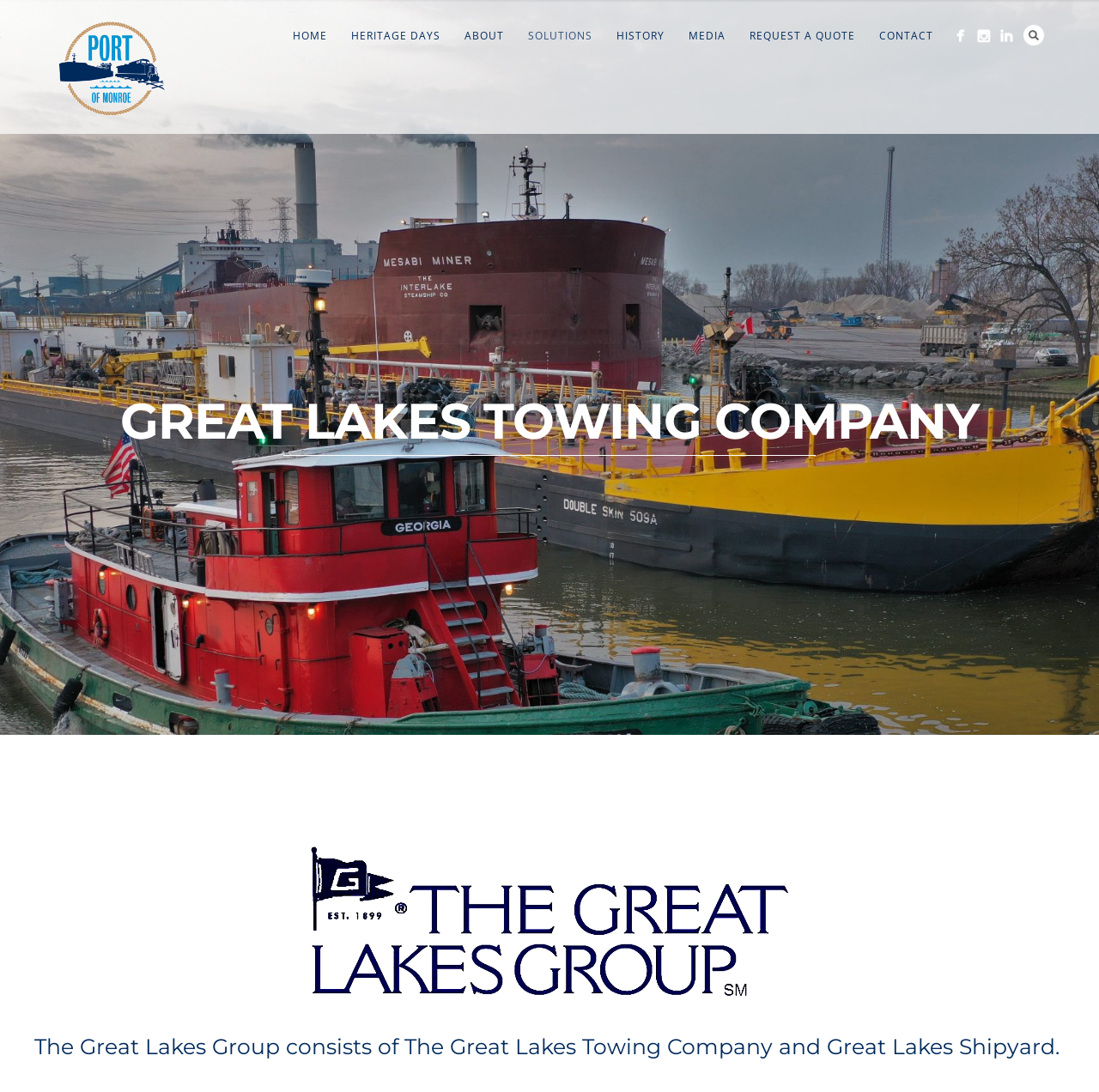Determine the main text heading of the webpage and provide its content.

GREAT LAKES TOWING COMPANY